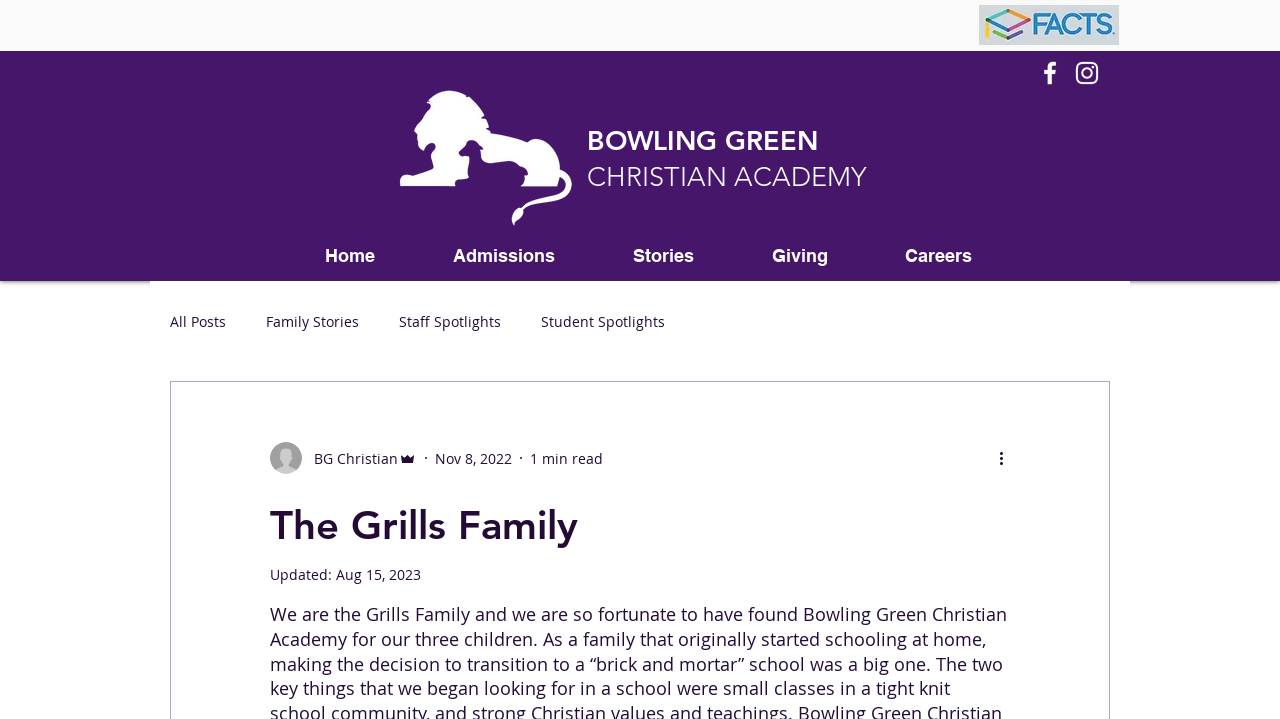Determine the bounding box coordinates for the region that must be clicked to execute the following instruction: "Go to Home page".

[0.223, 0.321, 0.323, 0.391]